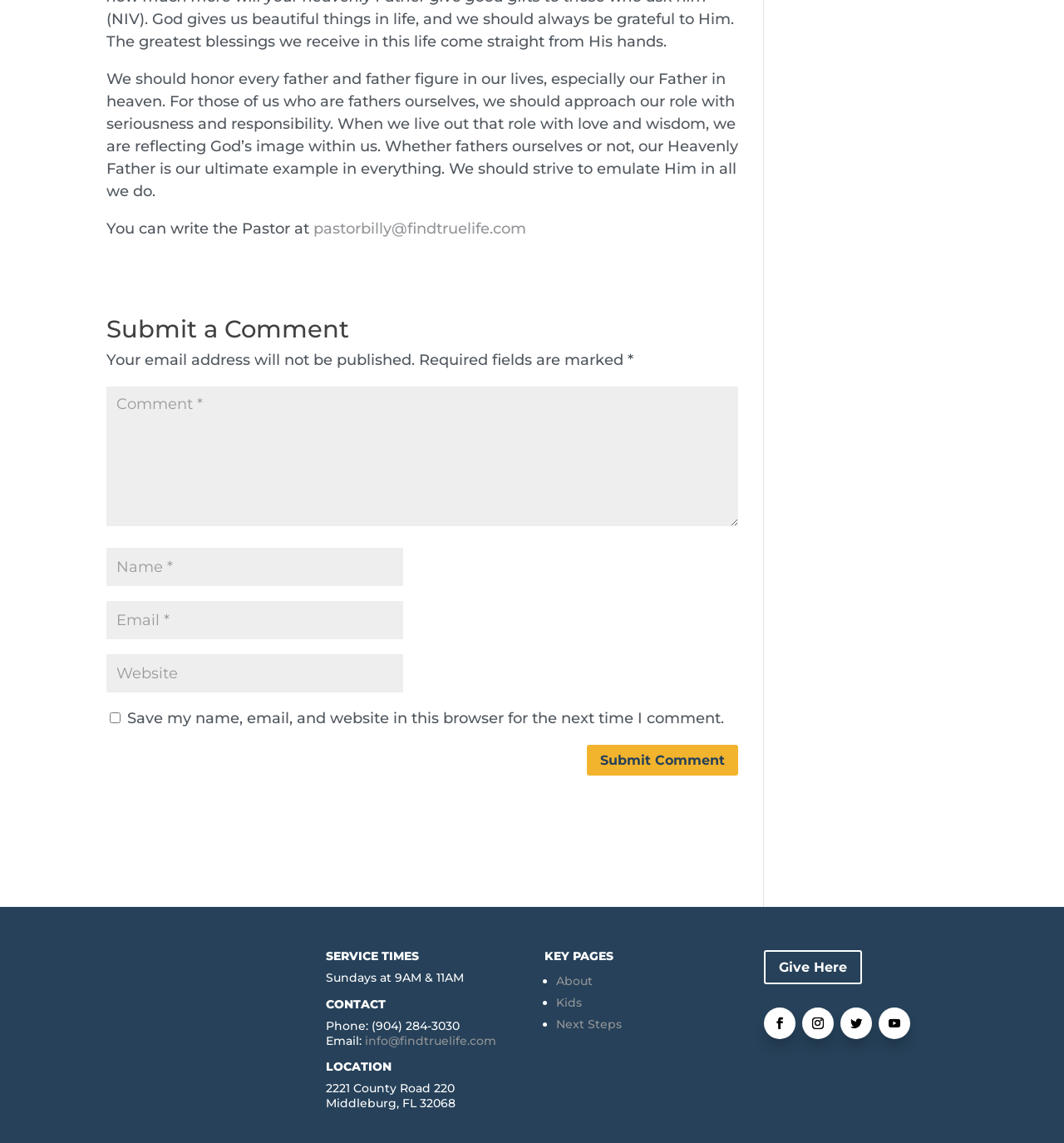Given the description "Give Here", determine the bounding box of the corresponding UI element.

[0.718, 0.831, 0.81, 0.861]